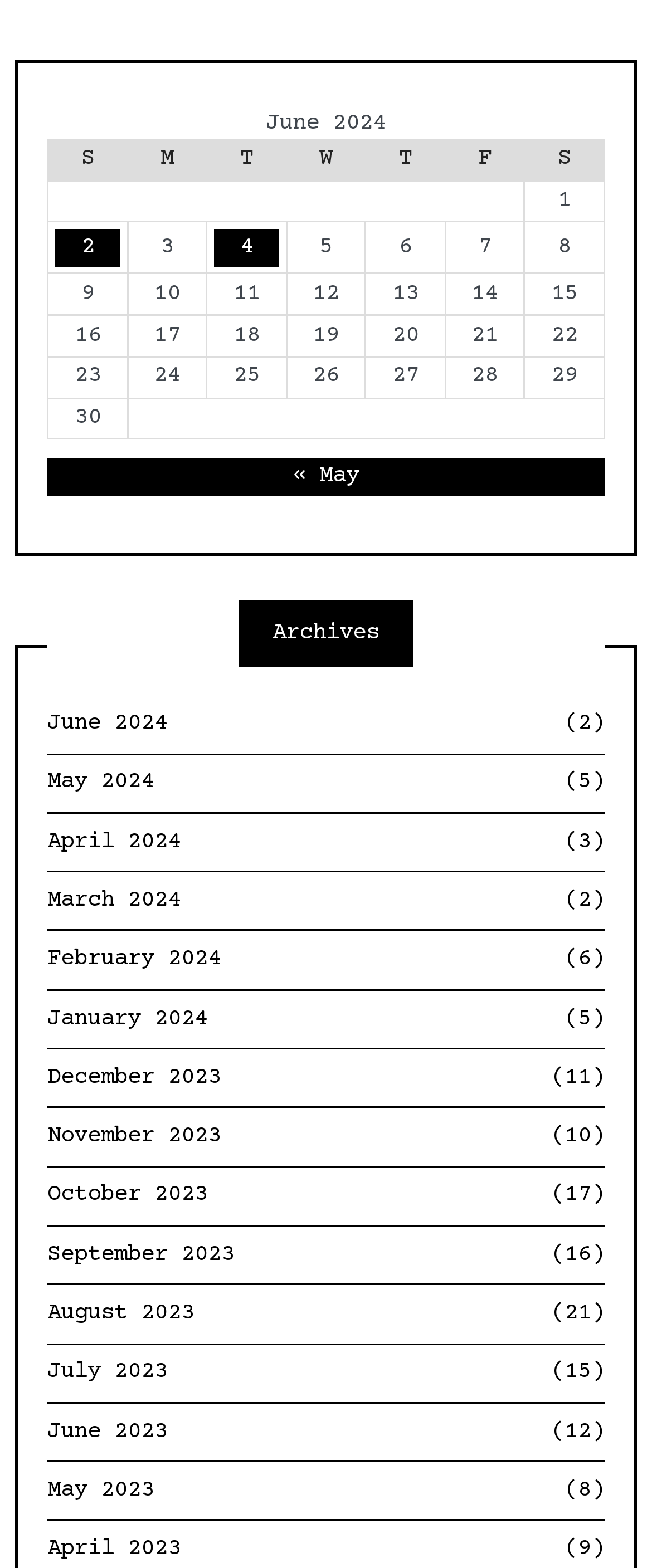Please identify the bounding box coordinates of the element I need to click to follow this instruction: "View posts published on May 2024".

[0.072, 0.481, 0.928, 0.519]